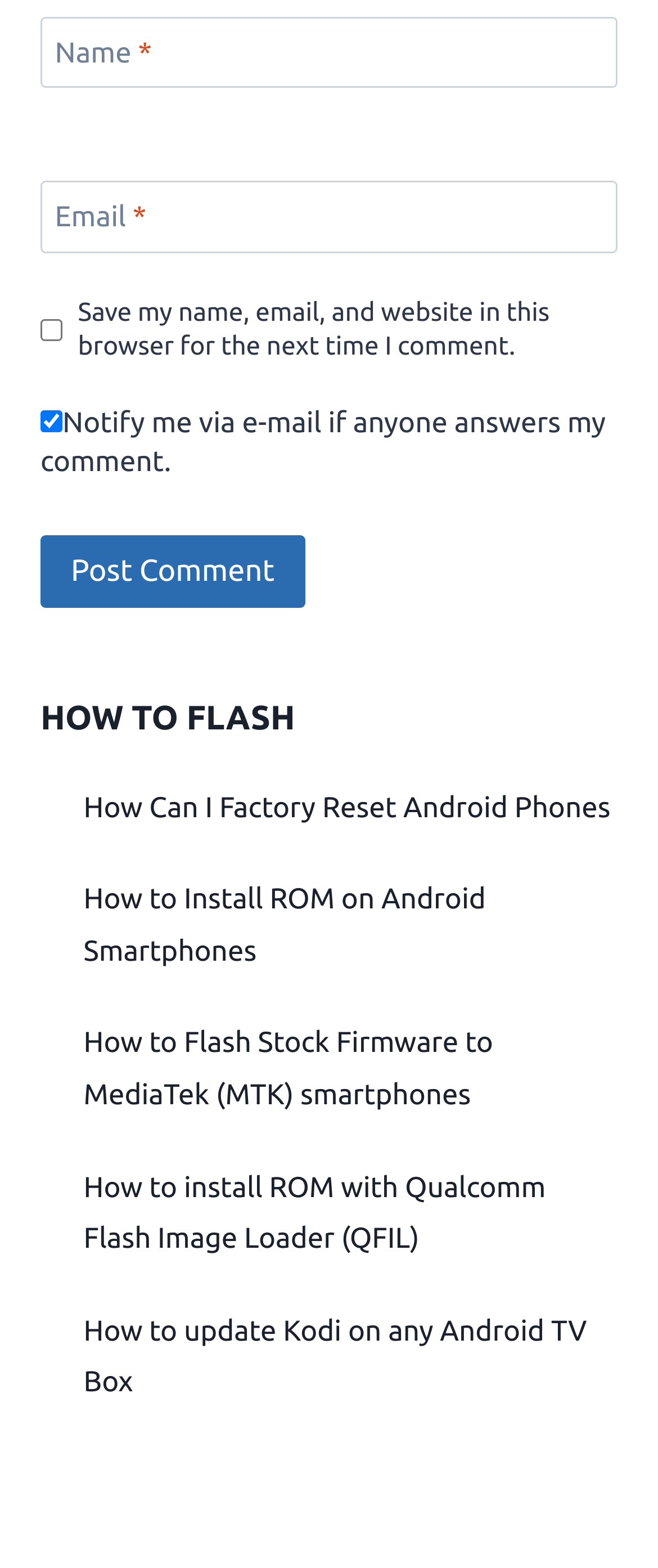Respond with a single word or phrase:
What is the purpose of the 'Post Comment' button?

to submit a comment